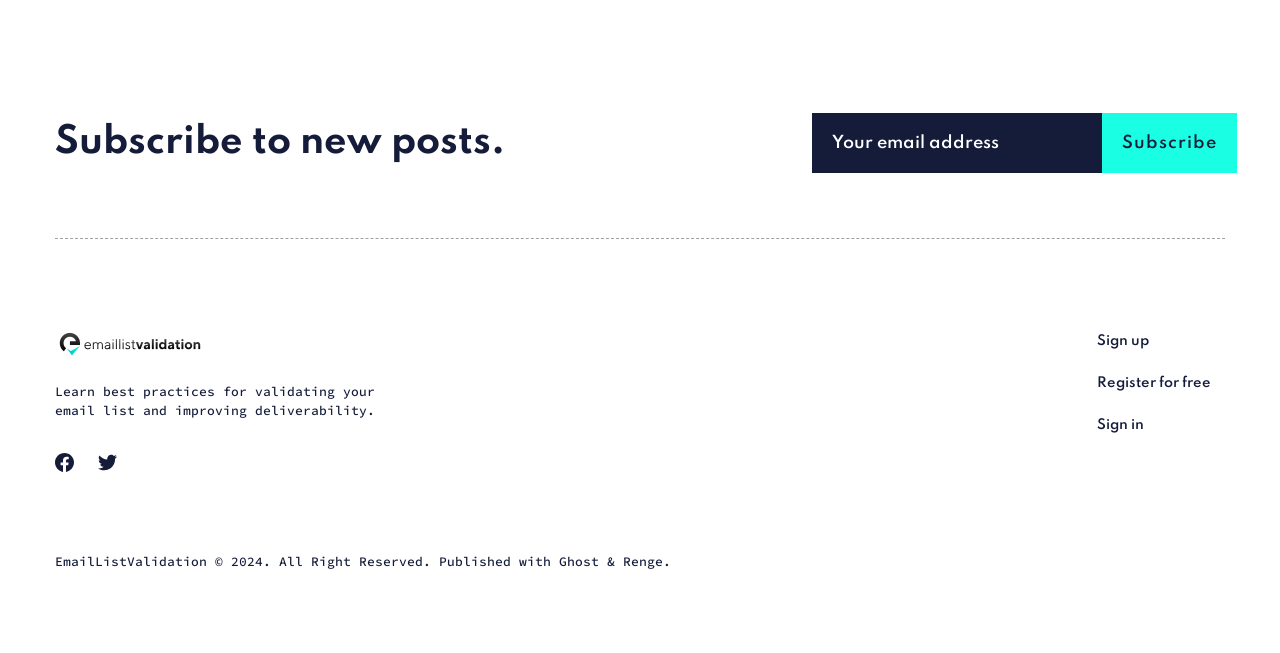What is the purpose of the 'Subscribe' button?
Please answer the question with a detailed response using the information from the screenshot.

The 'Subscribe' button is located next to the textbox labeled 'Your email address', indicating that it is used to subscribe to new posts, likely via email.